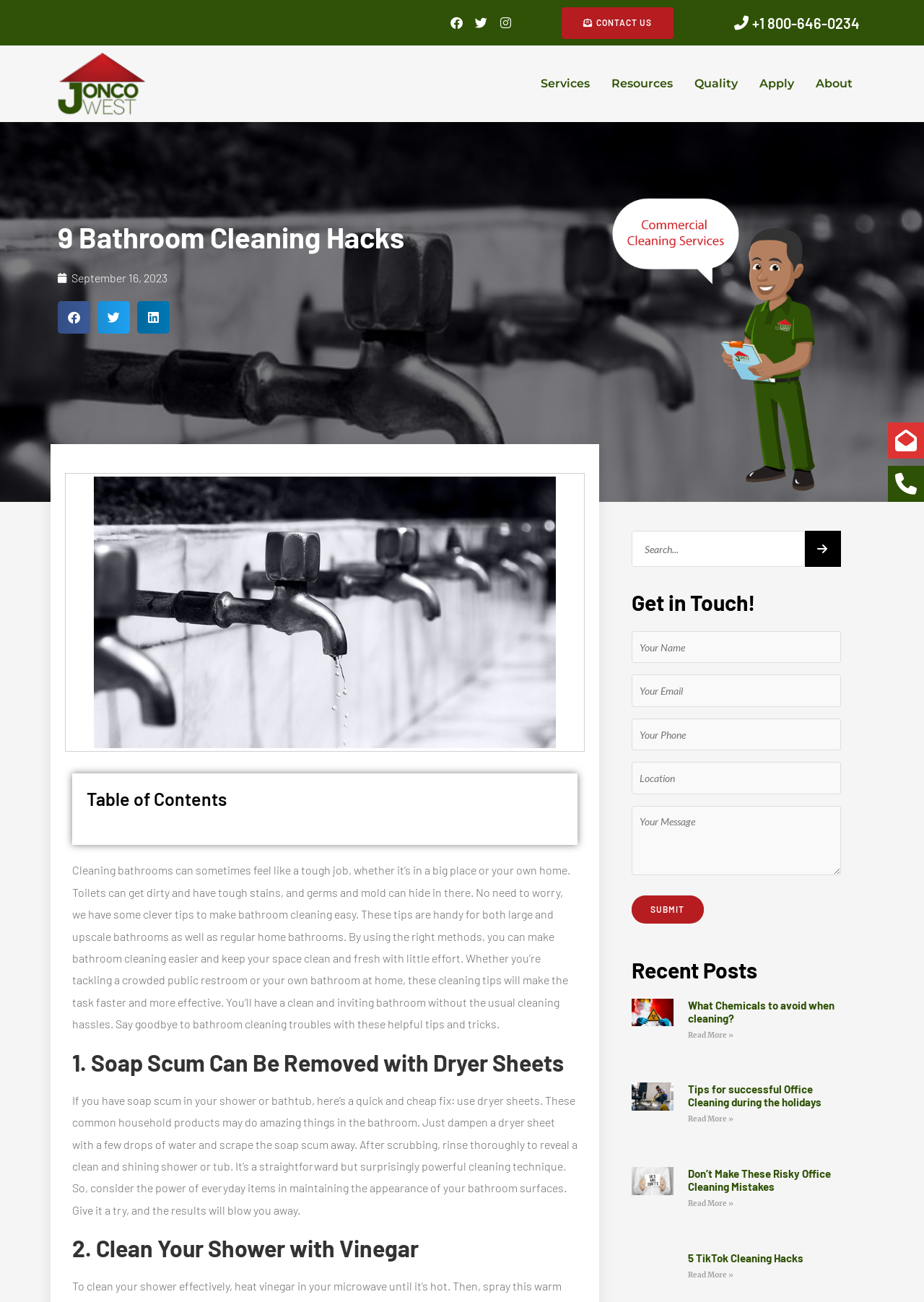Extract the bounding box coordinates of the UI element described: "Instagram". Provide the coordinates in the format [left, top, right, bottom] with values ranging from 0 to 1.

[0.534, 0.008, 0.561, 0.027]